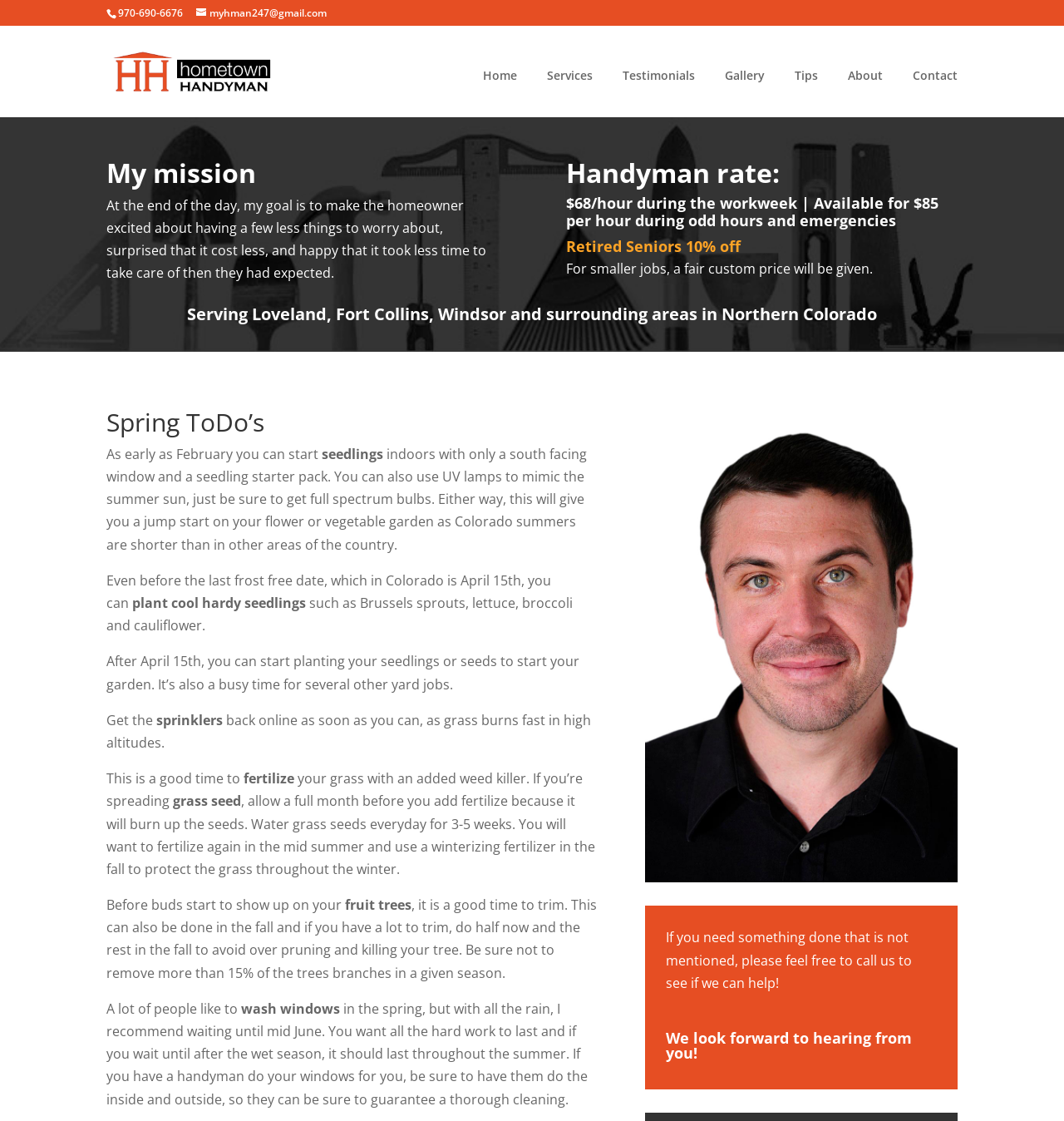Please provide a one-word or phrase answer to the question: 
What is the hourly rate for handyman services during the workweek?

$68/hour